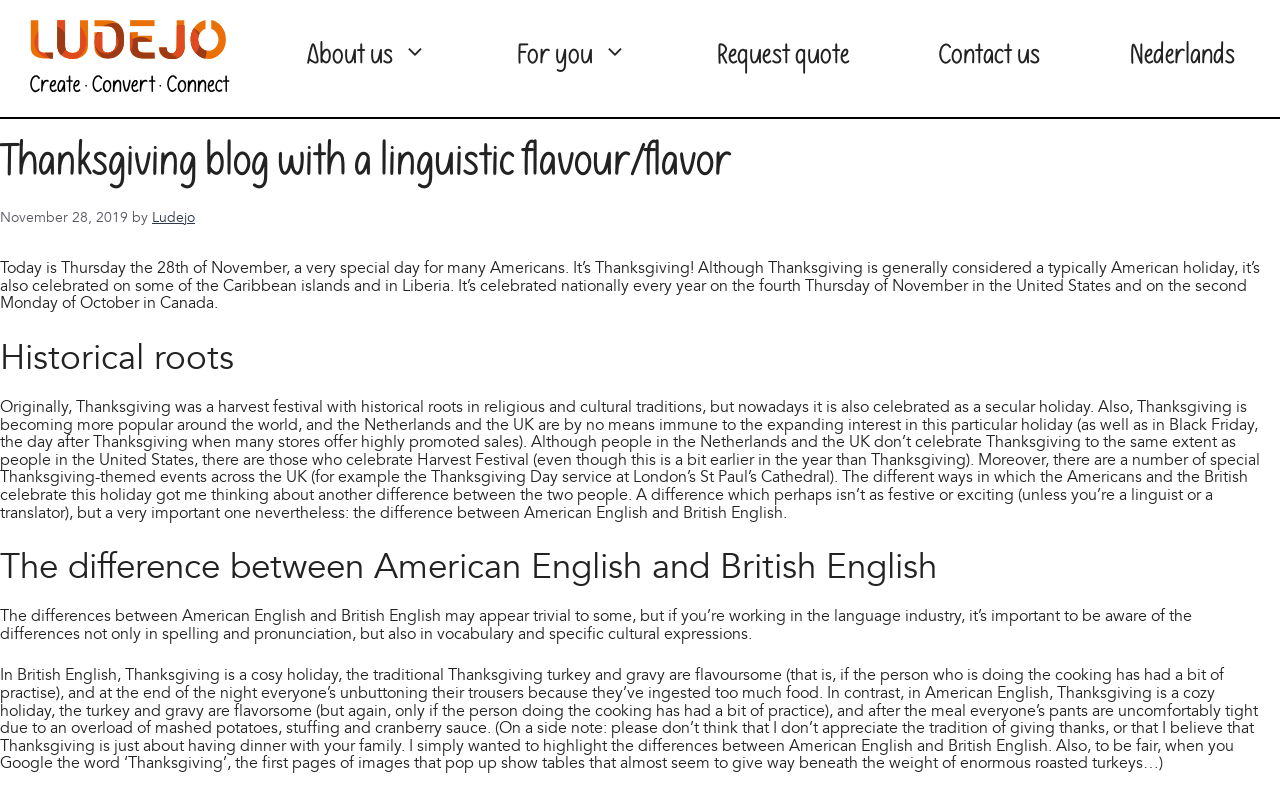By analyzing the image, answer the following question with a detailed response: What is the author of this blog post?

The author of this blog post is Ludejo, which is mentioned in the text 'by Ludejo' after the title 'Thanksgiving blog with a linguistic flavour/flavor'.